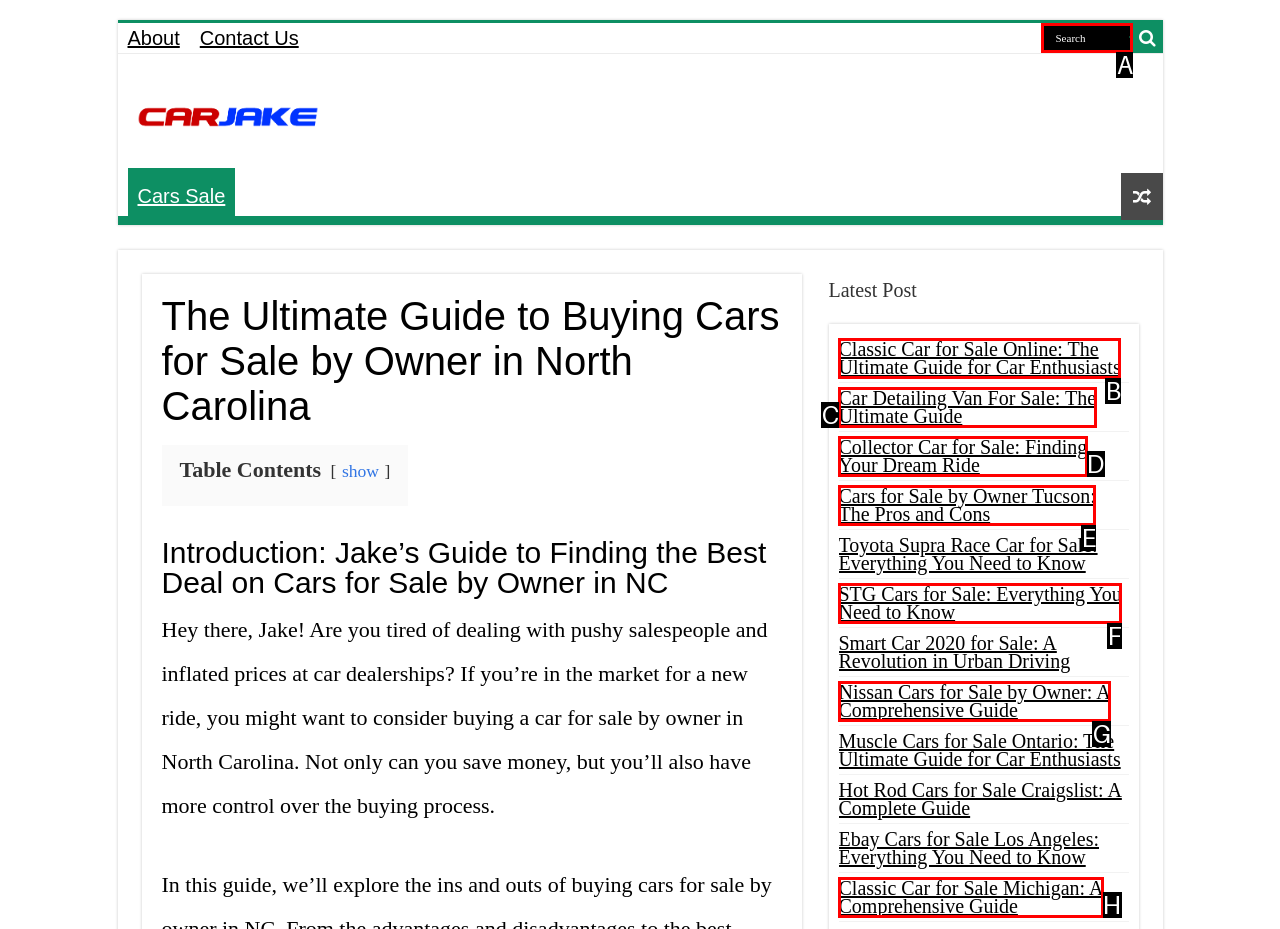Indicate which lettered UI element to click to fulfill the following task: Search for something
Provide the letter of the correct option.

A